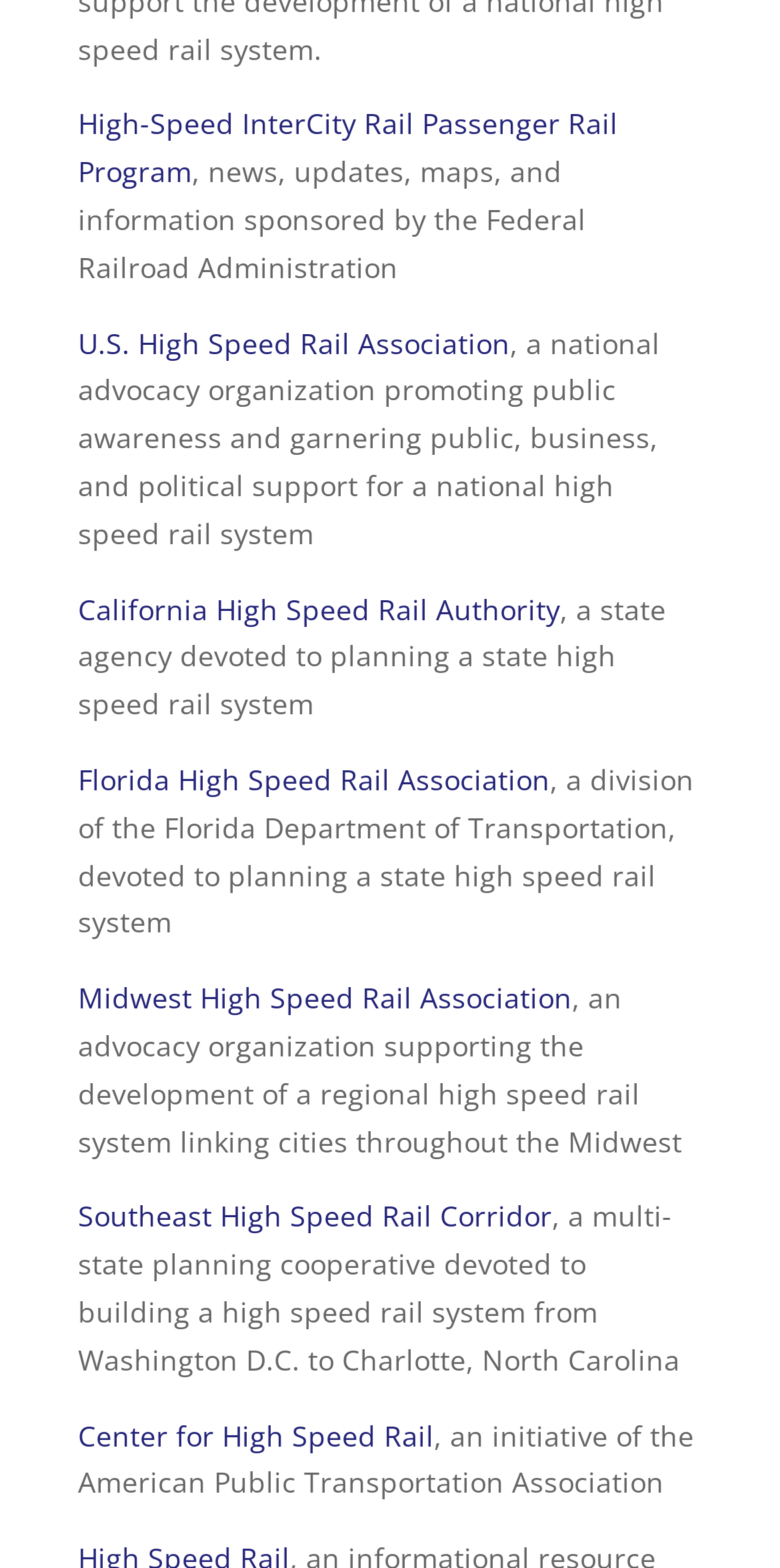How many organizations are listed on this webpage?
Look at the image and provide a short answer using one word or a phrase.

7